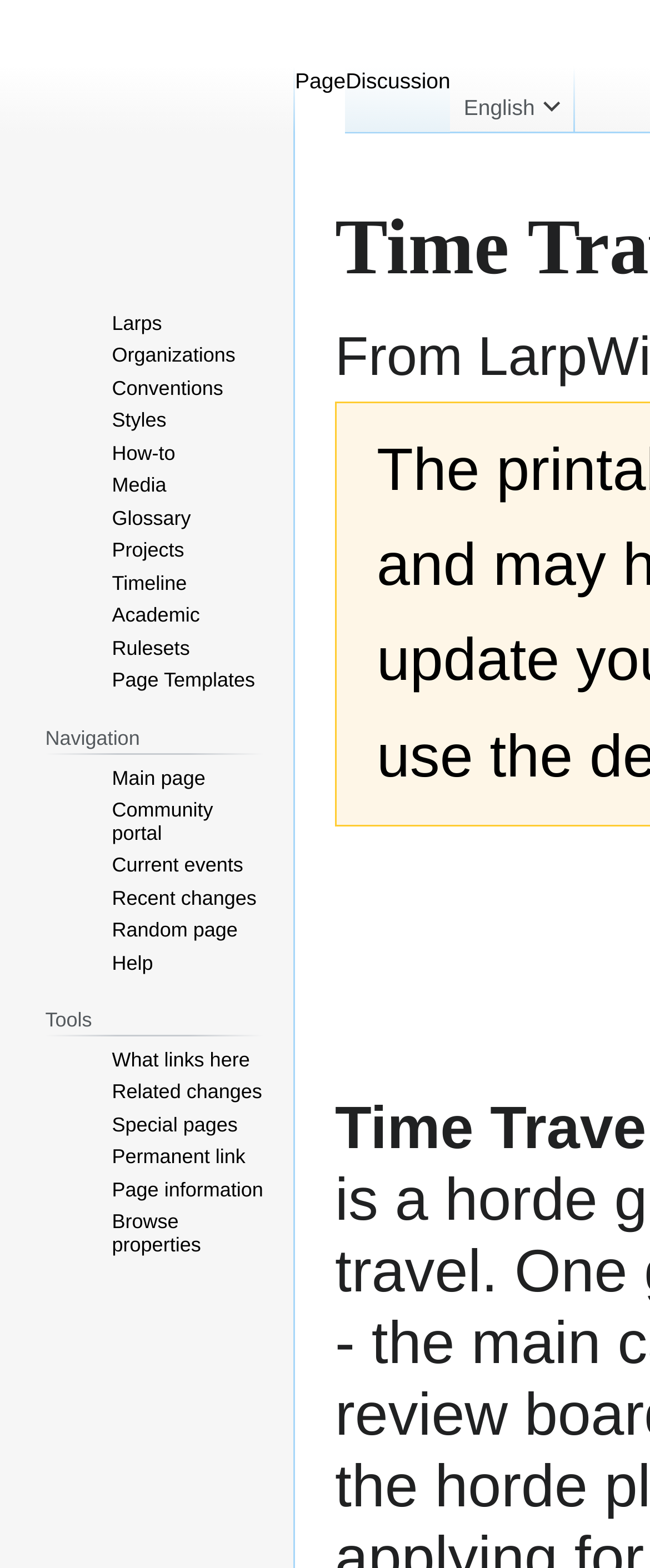Indicate the bounding box coordinates of the element that must be clicked to execute the instruction: "Change language variant". The coordinates should be given as four float numbers between 0 and 1, i.e., [left, top, right, bottom].

[0.693, 0.043, 0.882, 0.085]